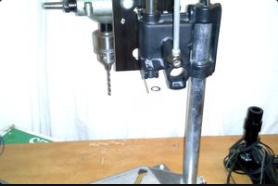Look at the image and write a detailed answer to the question: 
What is the benefit of this DIY modification?

The DIY approach to enhancing drilling capabilities by converting a rotary tool into a drill press offers practical benefits, particularly for projects that require accuracy and ease of use, as mentioned in the accompanying text.